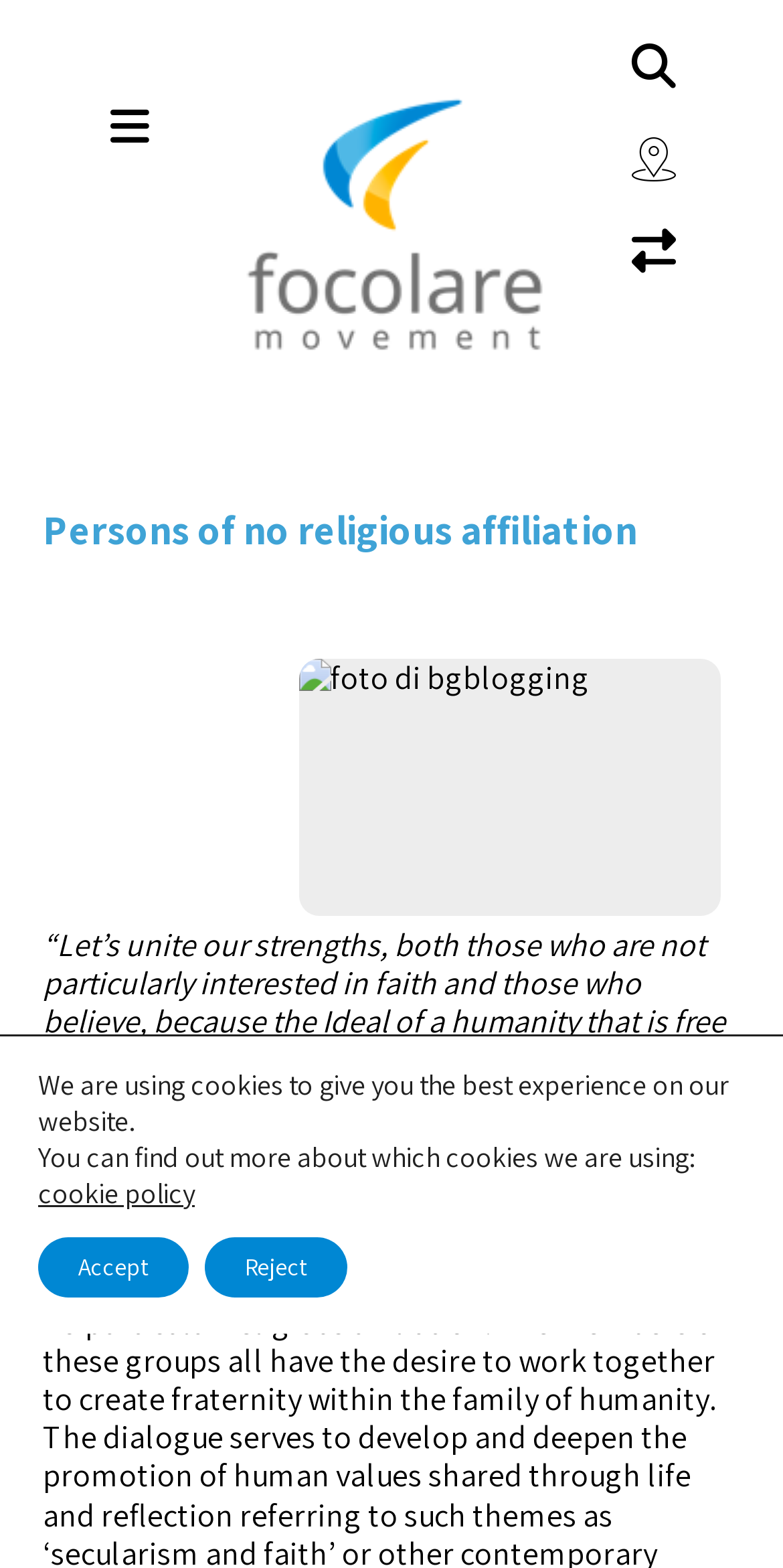What is the cookie policy link for?
Using the image provided, answer with just one word or phrase.

Learn more